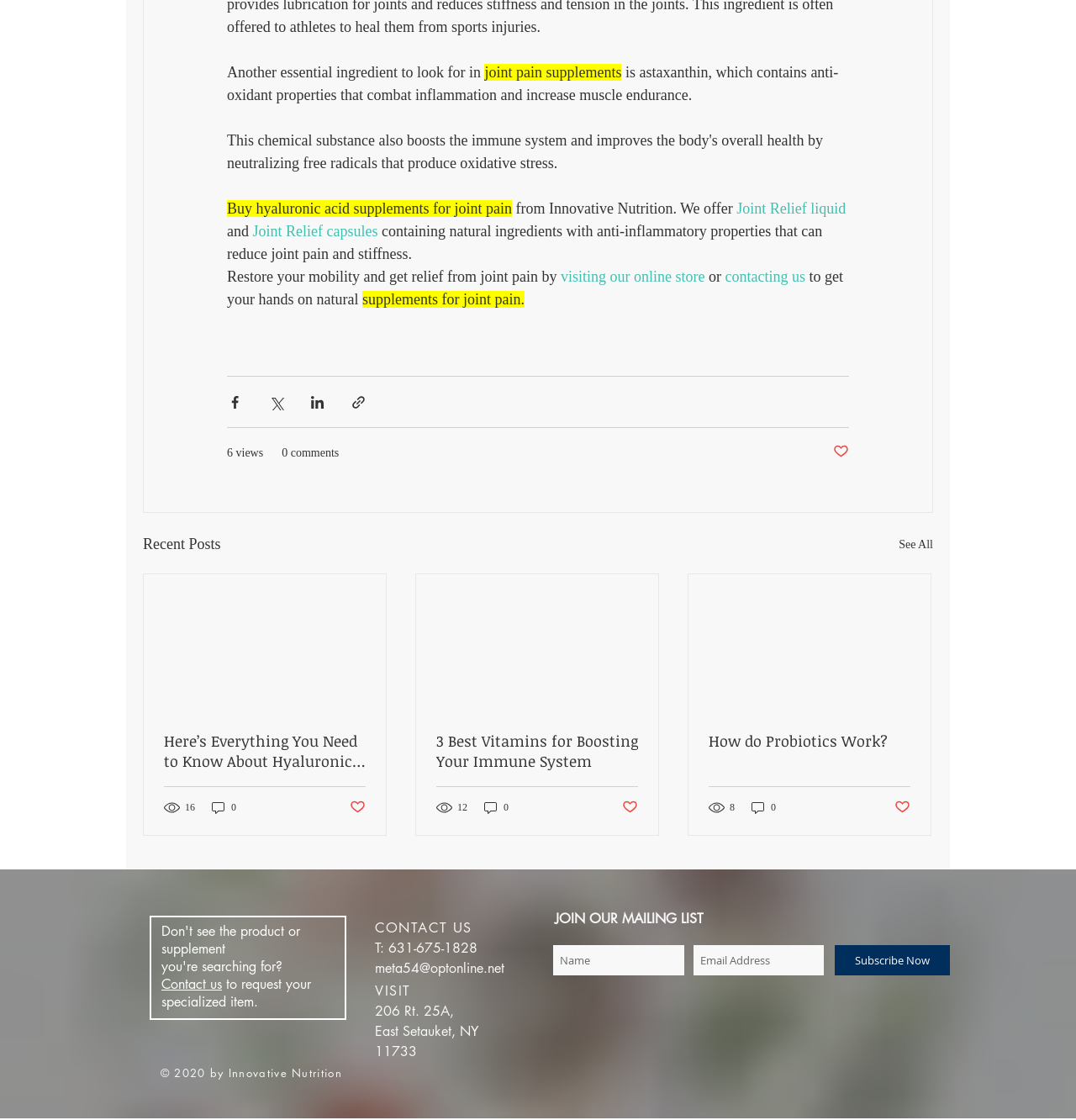Pinpoint the bounding box coordinates of the clickable area needed to execute the instruction: "Subscribe to the mailing list". The coordinates should be specified as four float numbers between 0 and 1, i.e., [left, top, right, bottom].

[0.776, 0.844, 0.883, 0.871]